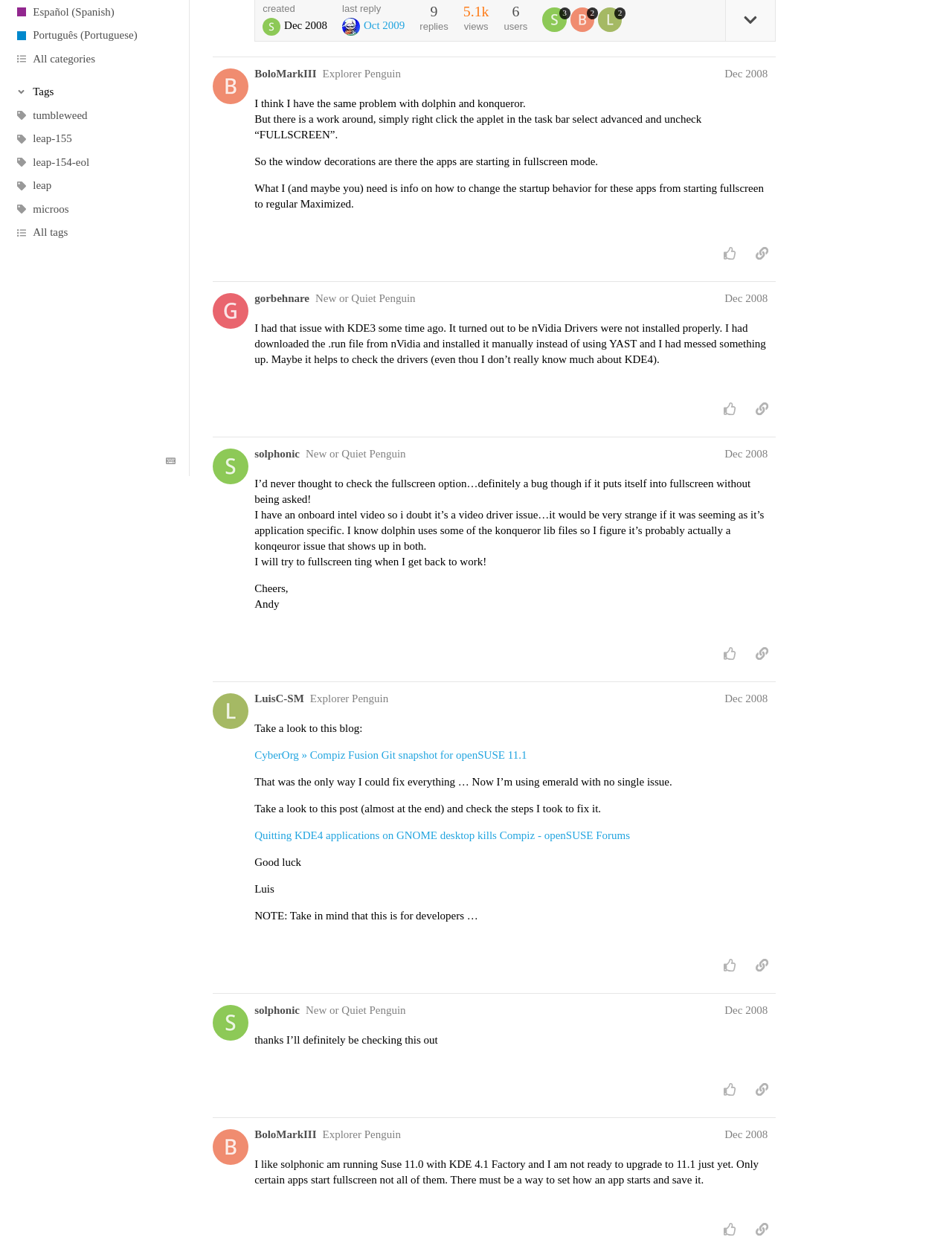Locate the bounding box of the UI element described in the following text: "Check a teacher's registration".

None